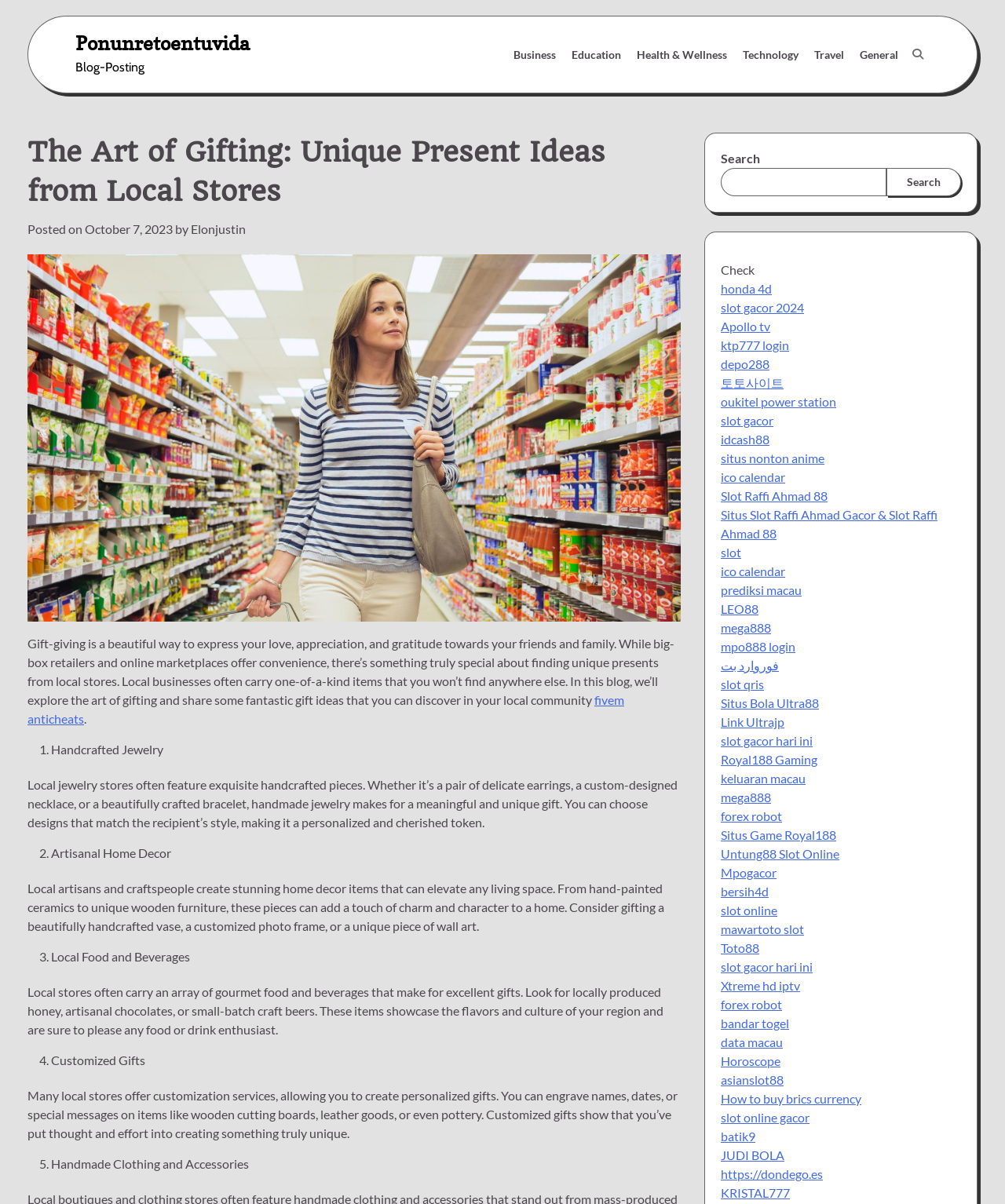Please find the bounding box coordinates of the clickable region needed to complete the following instruction: "Search for something". The bounding box coordinates must consist of four float numbers between 0 and 1, i.e., [left, top, right, bottom].

[0.717, 0.139, 0.882, 0.163]